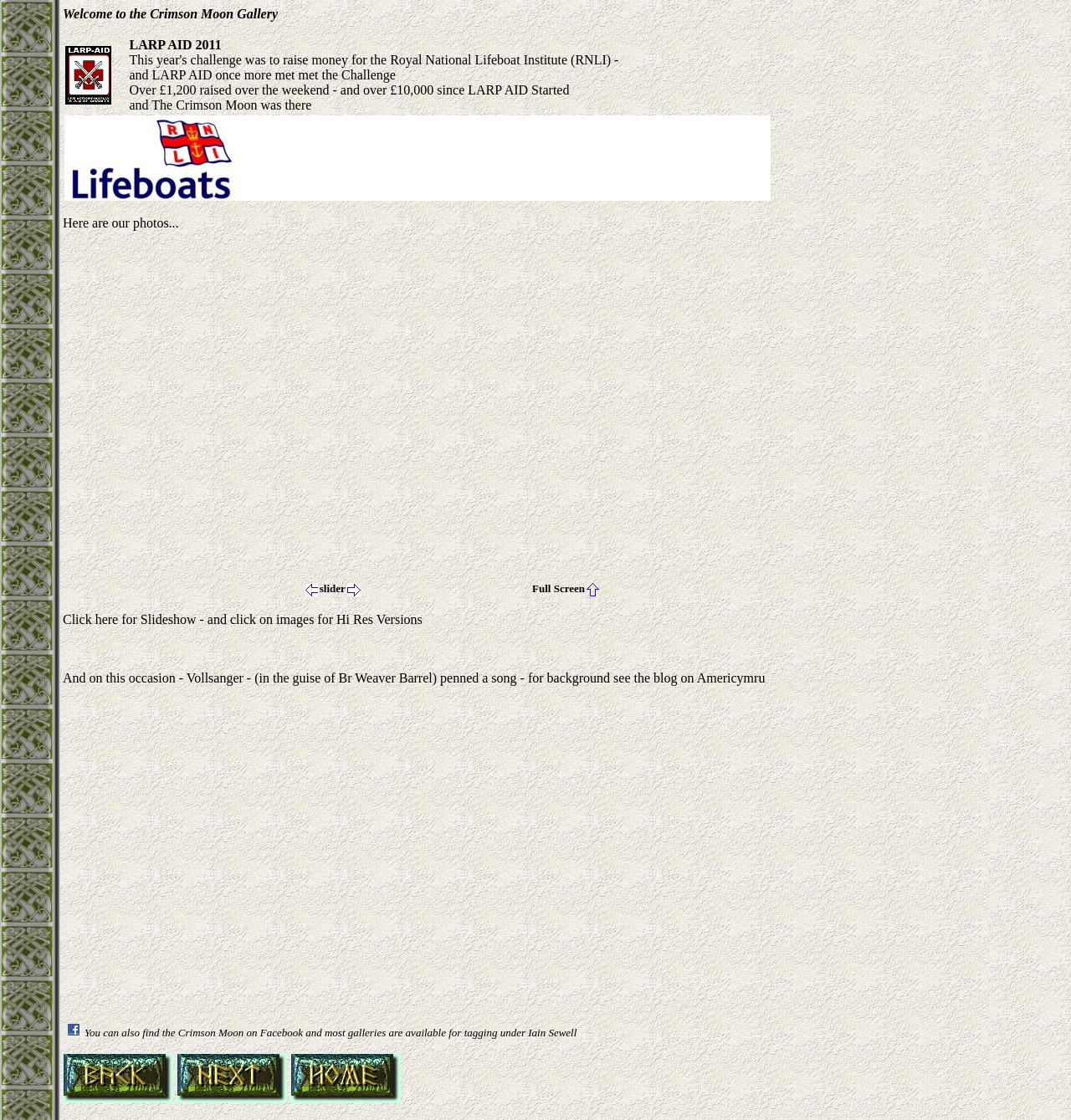Please study the image and answer the question comprehensively:
What is the amount of money raised by LARP AID over the weekend?

The amount of money raised by LARP AID over the weekend can be found in the text in the gridcell element, which states 'Over £1,200 raised over the weekend - and over £10,000 since LARP AID Started...'. This indicates that the amount of money raised over the weekend is £1,200.